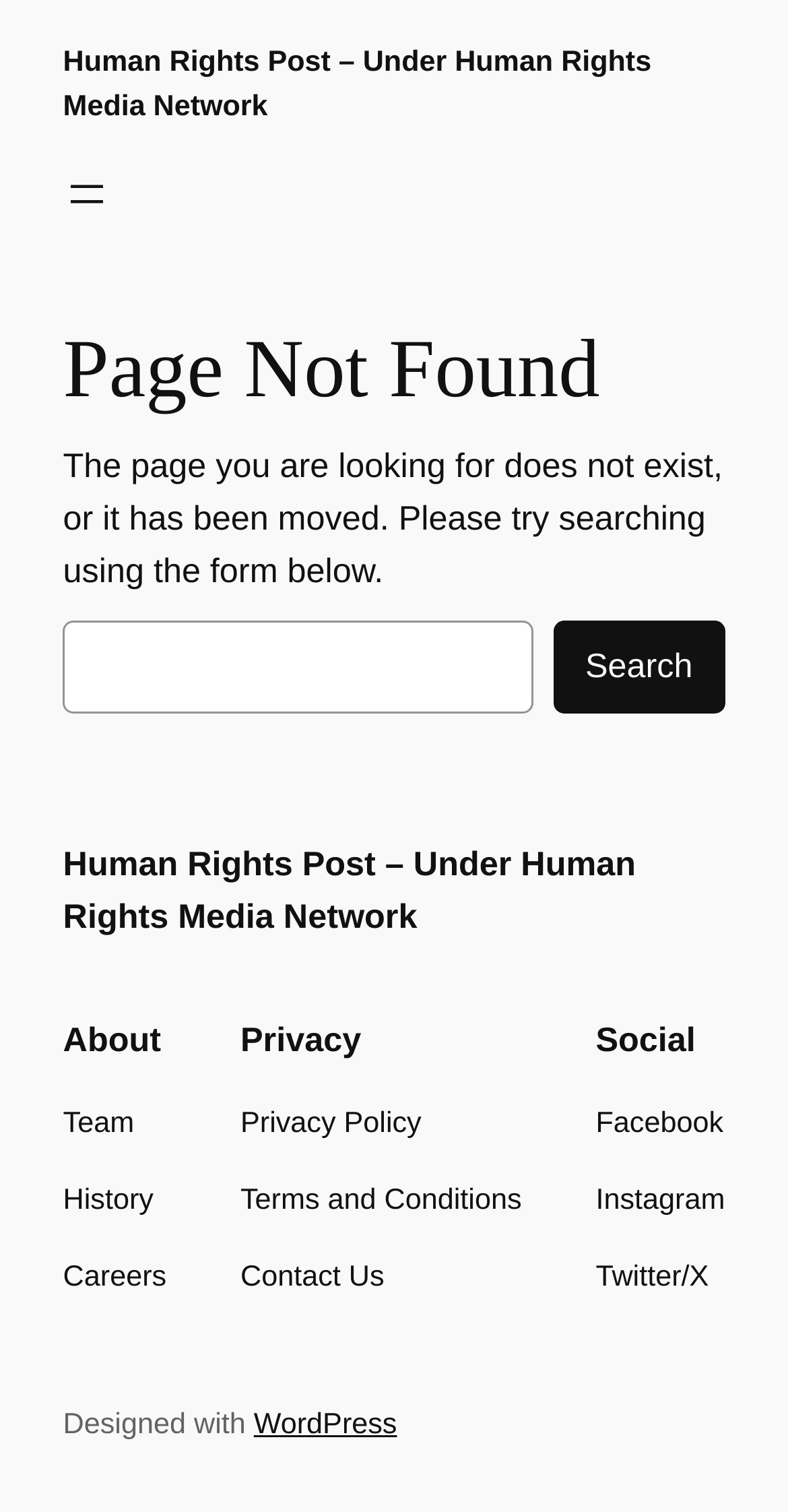Please find and report the bounding box coordinates of the element to click in order to perform the following action: "Go to About page". The coordinates should be expressed as four float numbers between 0 and 1, in the format [left, top, right, bottom].

[0.08, 0.676, 0.211, 0.703]